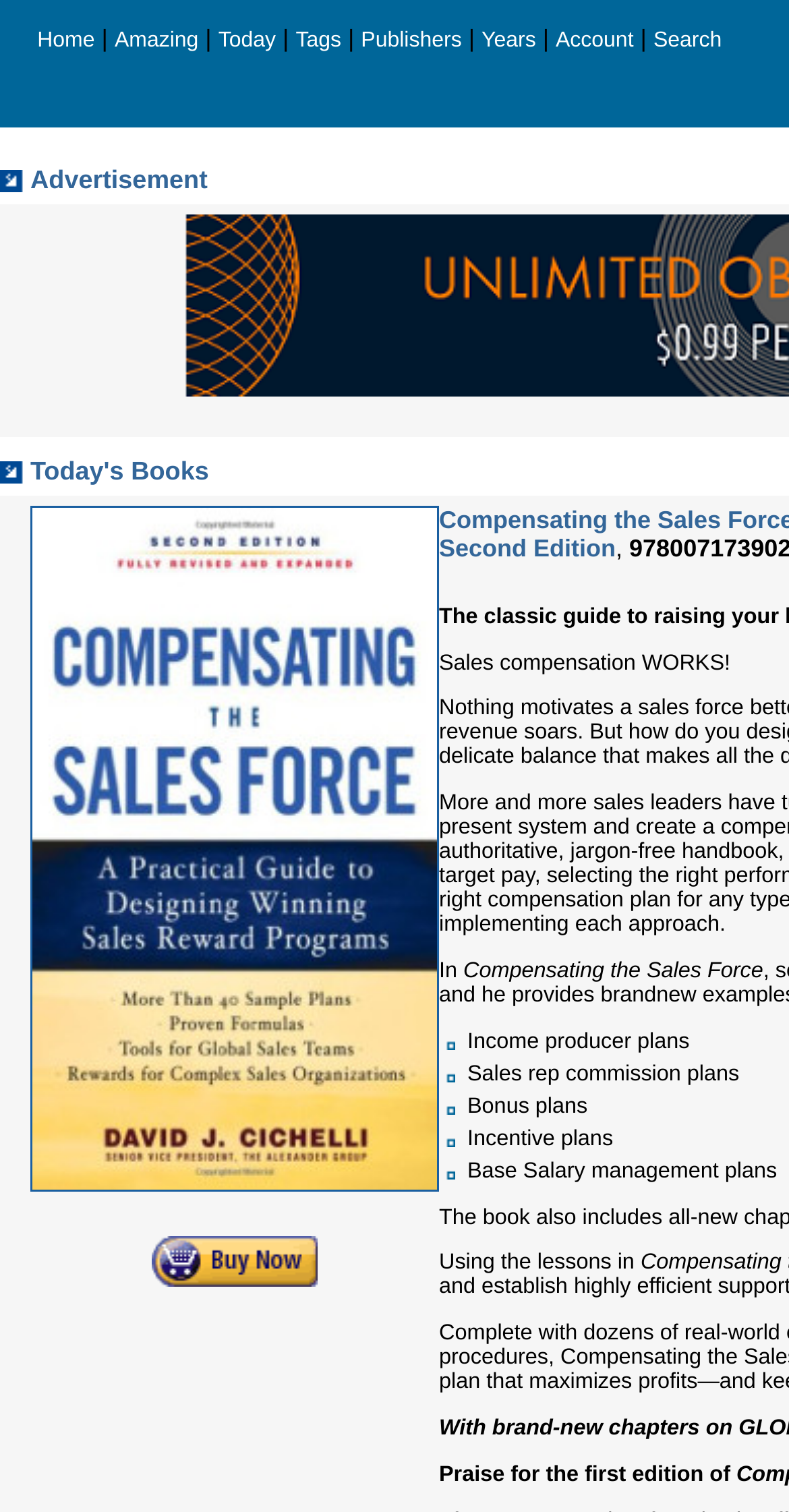Determine the bounding box coordinates of the section to be clicked to follow the instruction: "Search for books". The coordinates should be given as four float numbers between 0 and 1, formatted as [left, top, right, bottom].

[0.828, 0.016, 0.915, 0.035]